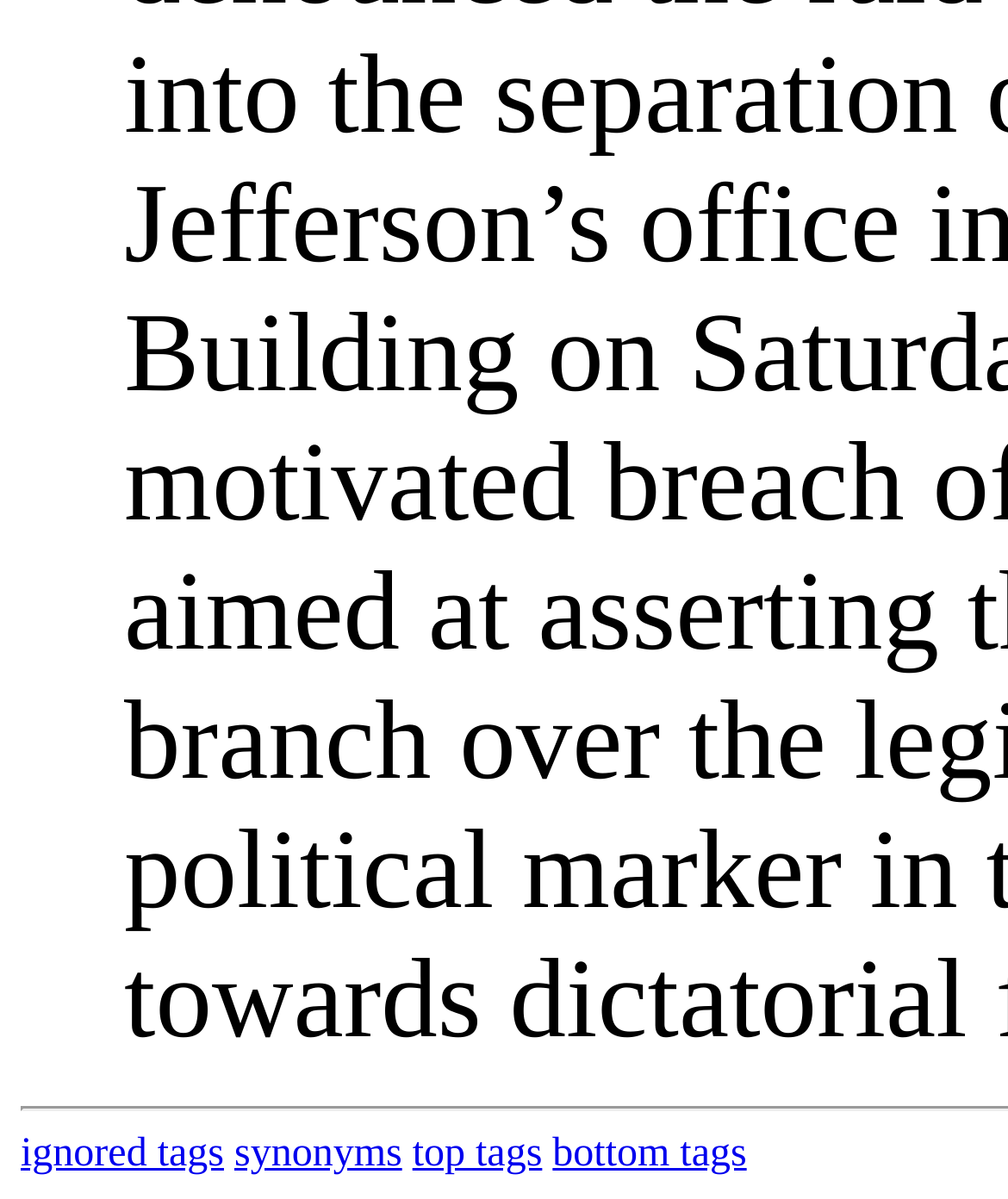Given the element description: "ignored tags", predict the bounding box coordinates of the UI element it refers to, using four float numbers between 0 and 1, i.e., [left, top, right, bottom].

[0.021, 0.944, 0.222, 0.98]